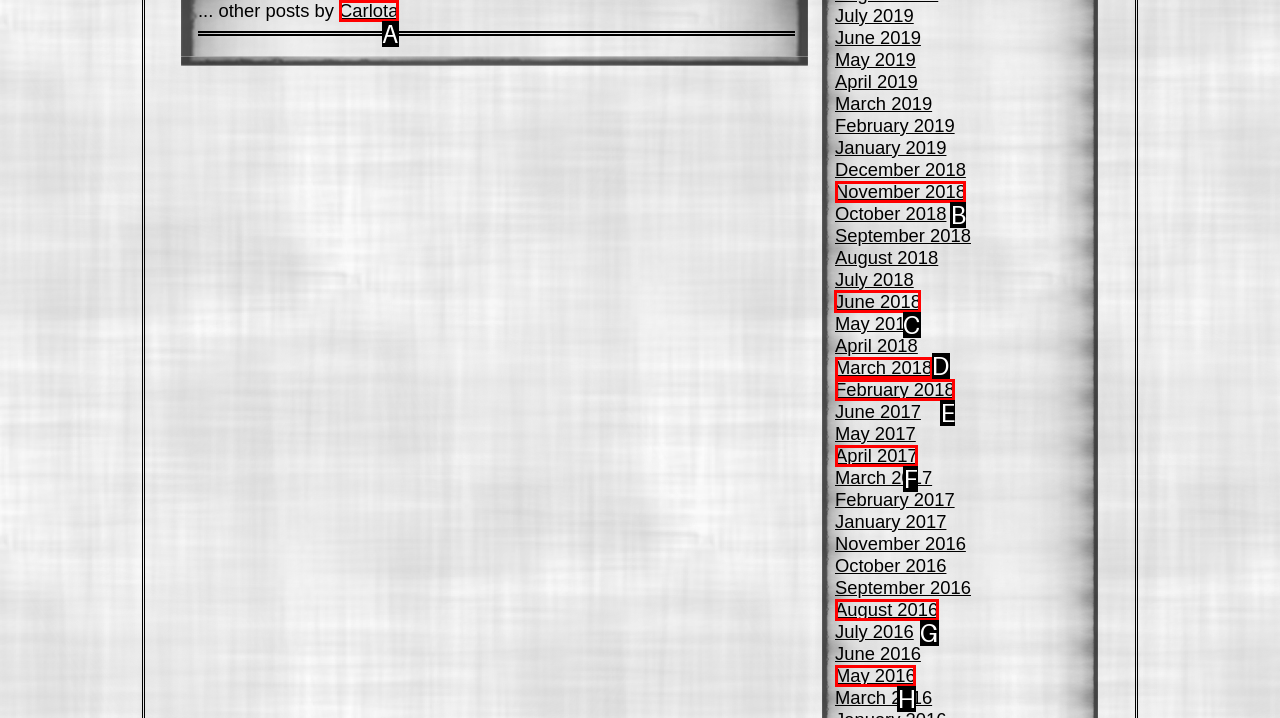Choose the letter of the option that needs to be clicked to perform the task: view posts in June 2018. Answer with the letter.

C